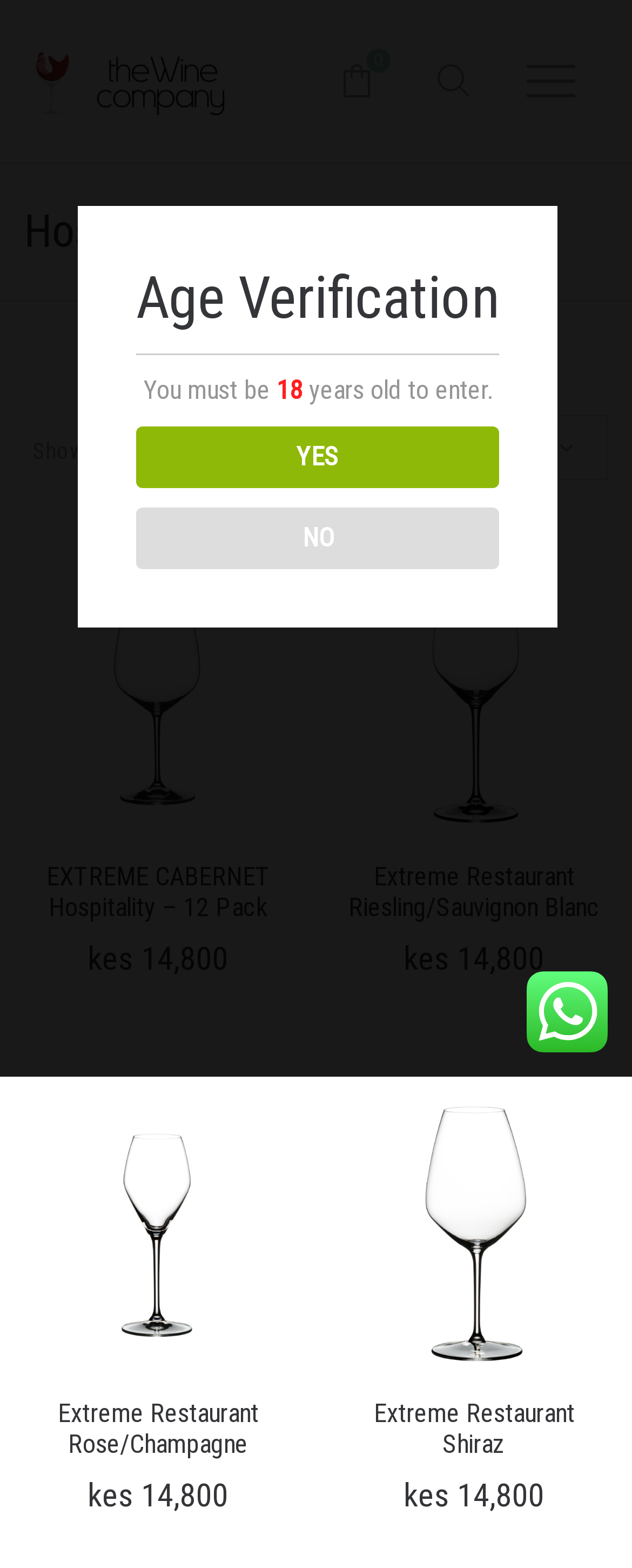Locate the UI element described by Extreme Restaurant Shiraz and provide its bounding box coordinates. Use the format (top-left x, top-left y, bottom-right x, bottom-right y) with all values as floating point numbers between 0 and 1.

[0.591, 0.891, 0.909, 0.931]